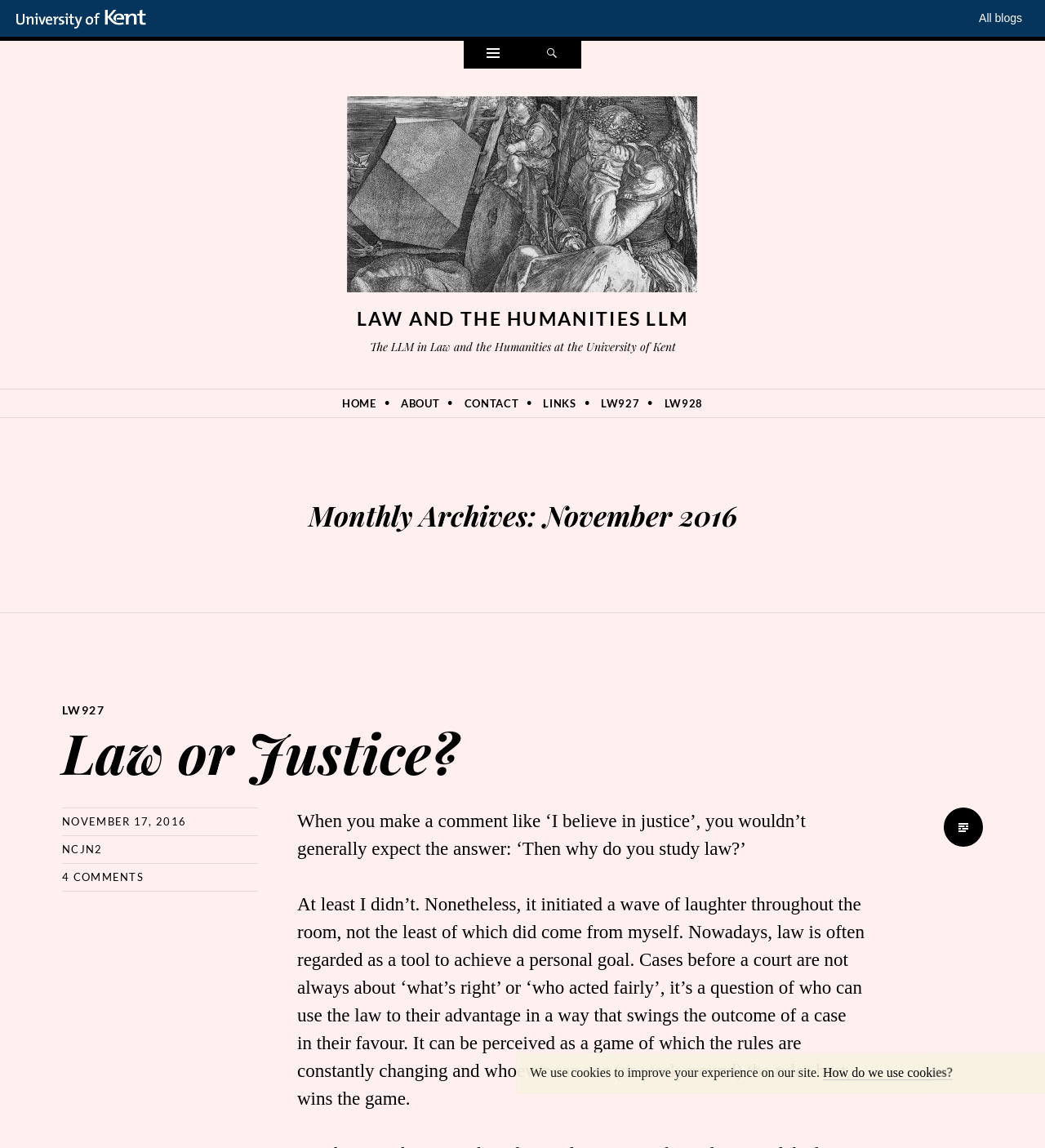Locate the coordinates of the bounding box for the clickable region that fulfills this instruction: "read Law or Justice? article".

[0.059, 0.622, 0.438, 0.687]